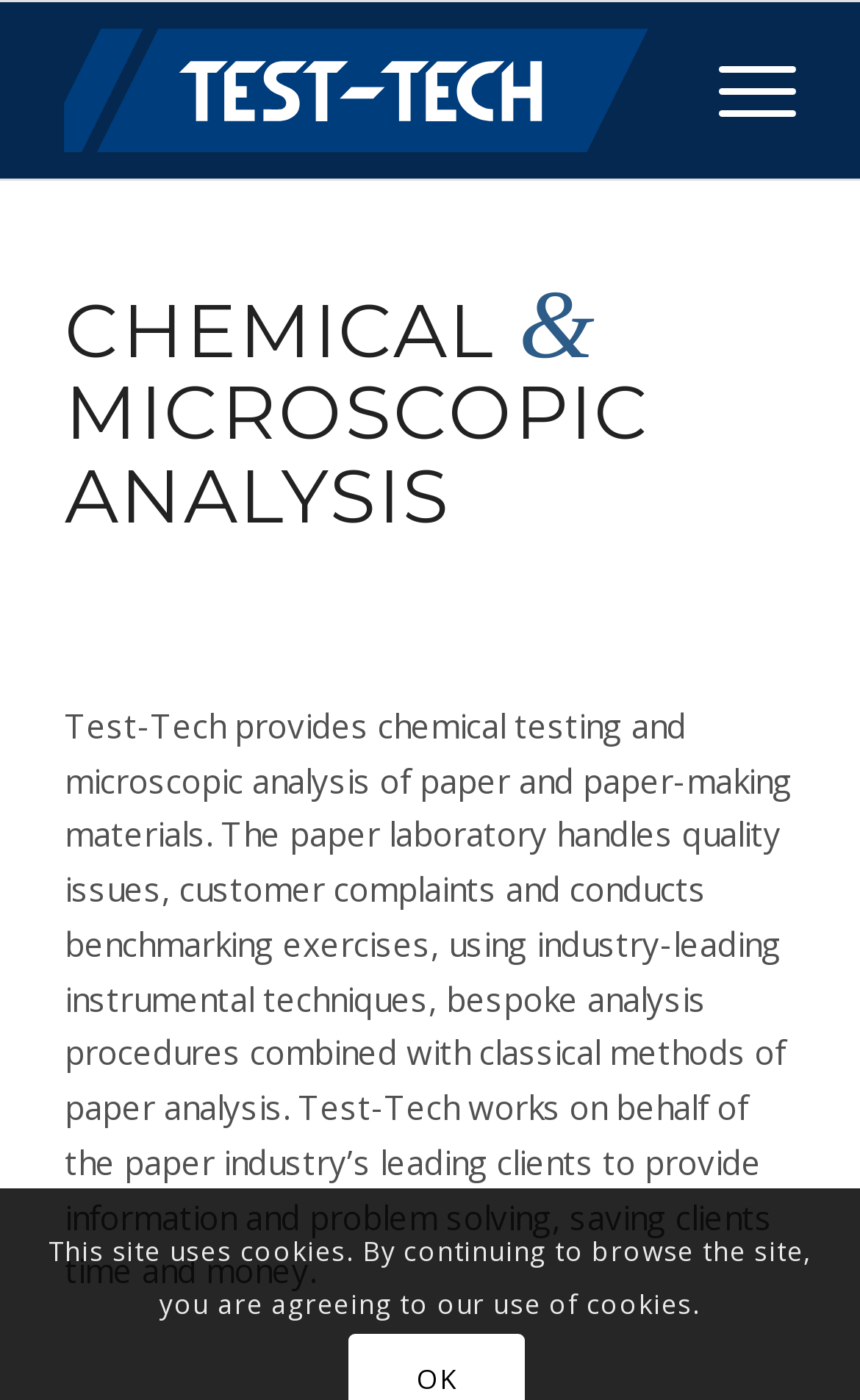Using the information shown in the image, answer the question with as much detail as possible: What benefits do Test-Tech's services provide to clients?

The webpage states that Test-Tech works on behalf of the paper industry's leading clients to provide information and problem-solving, saving clients time and money, implying that their services offer these benefits.